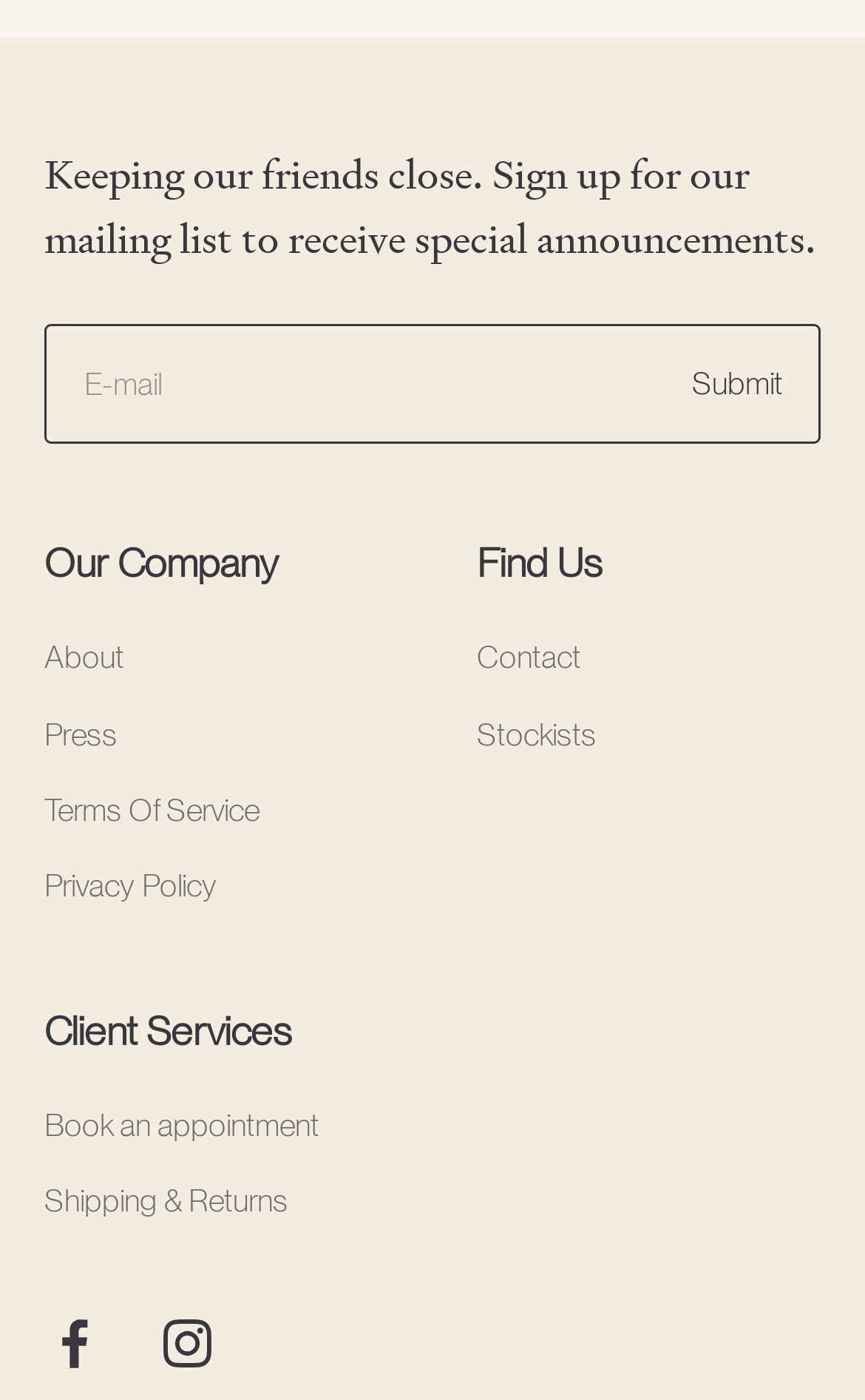Show the bounding box coordinates of the region that should be clicked to follow the instruction: "View terms of service."

[0.051, 0.561, 0.3, 0.597]